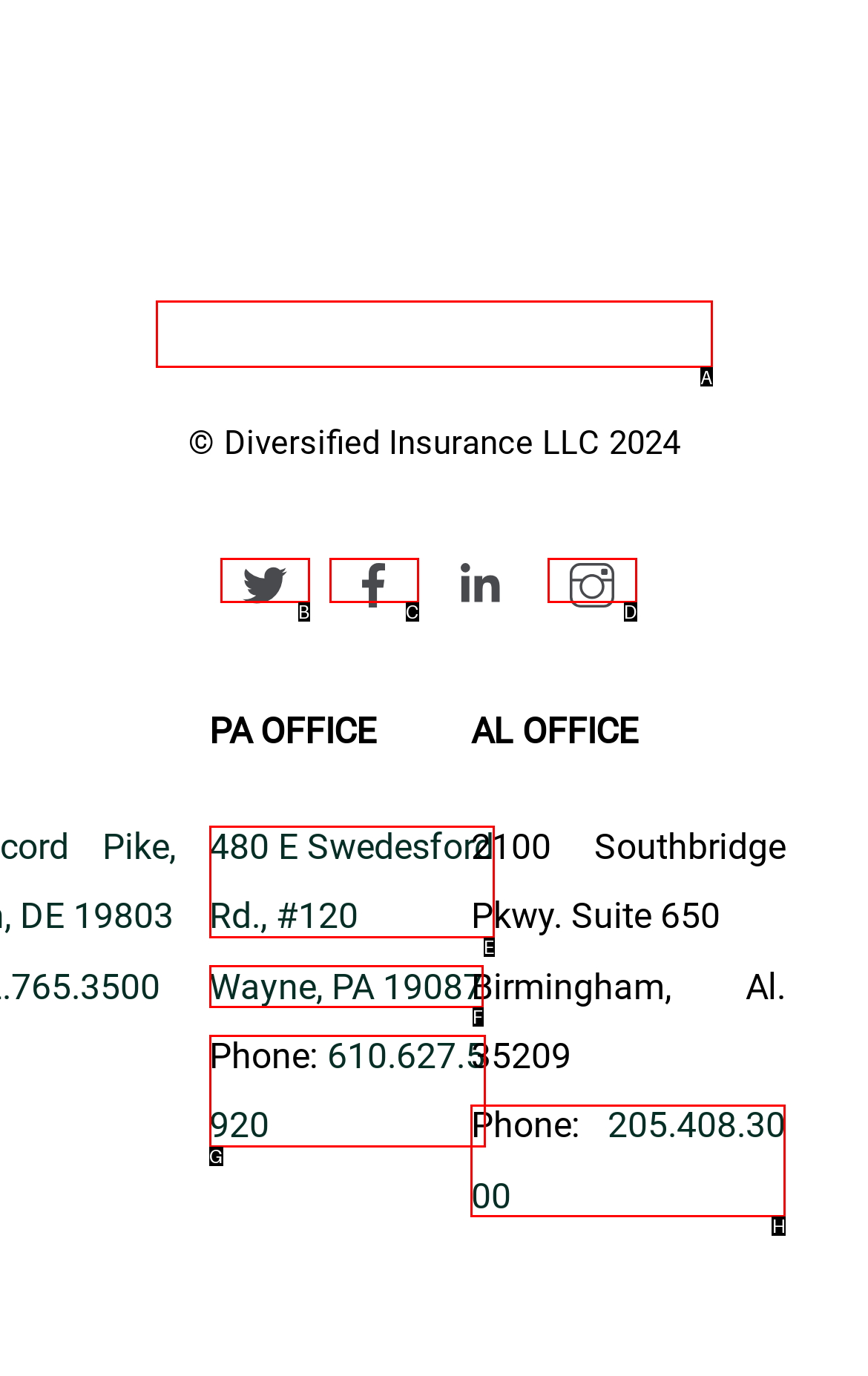Tell me which one HTML element best matches the description: Metro Manila
Answer with the option's letter from the given choices directly.

None